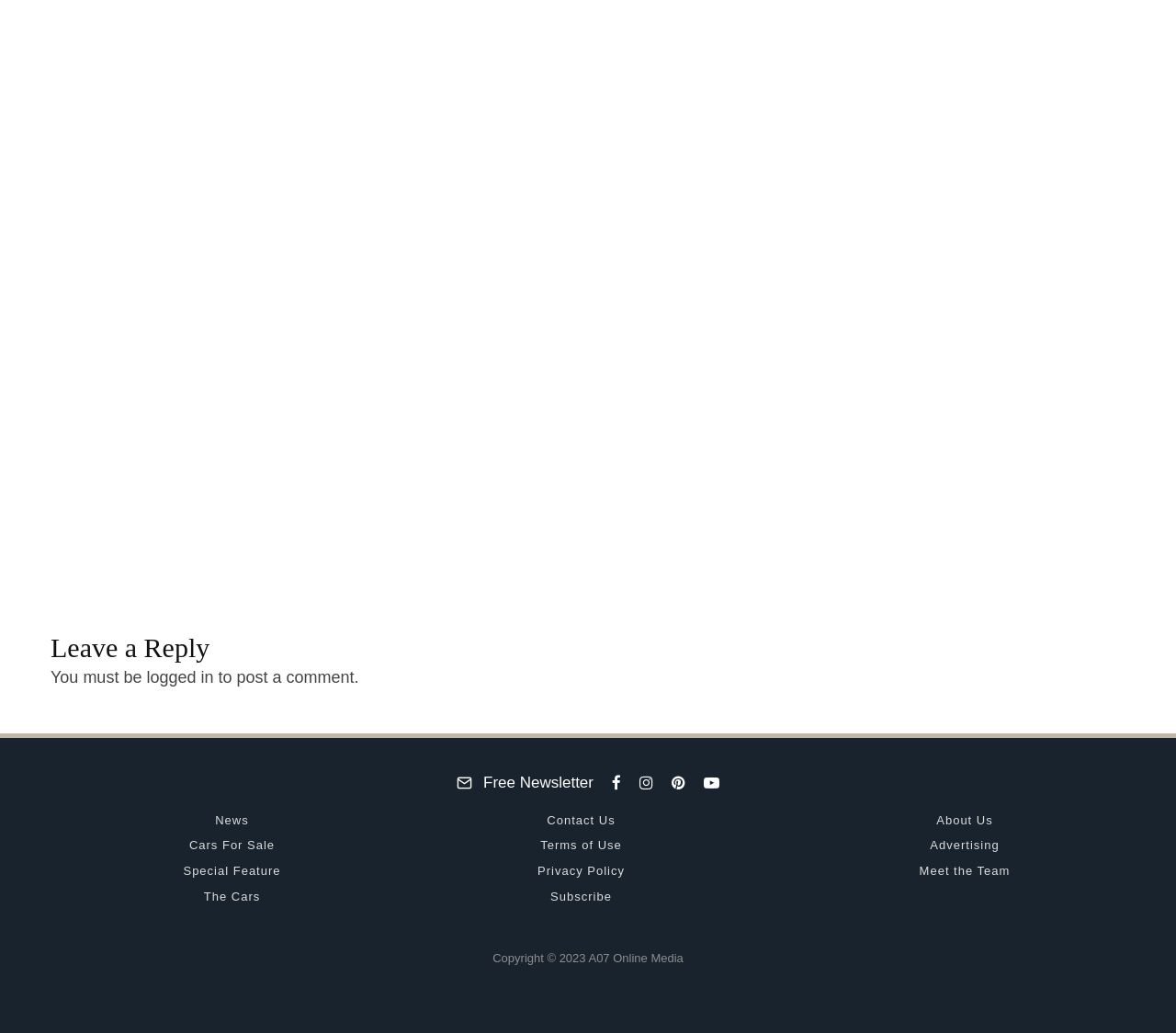What is the purpose of the section at the bottom of the webpage?
Using the image, provide a detailed and thorough answer to the question.

The section at the bottom of the webpage contains links to social media platforms such as Facebook, Instagram, and YouTube, as well as links to other pages on the website, such as News, Cars For Sale, and Contact Us. This section is likely intended to provide users with easy access to these resources.